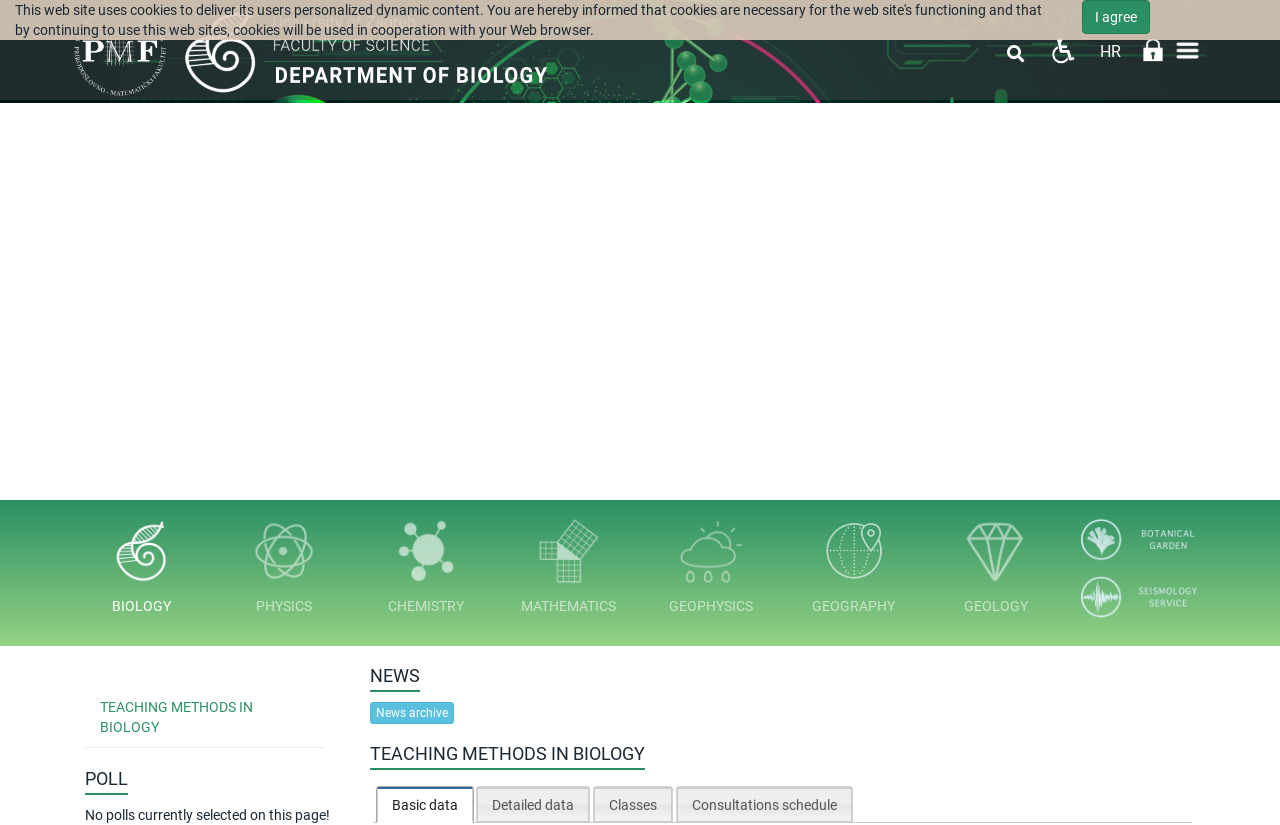What is the first subject listed?
Utilize the information in the image to give a detailed answer to the question.

I looked at the links on the webpage and found that the first subject listed is 'BIOLOGY', which is located at the top-left corner of the webpage.